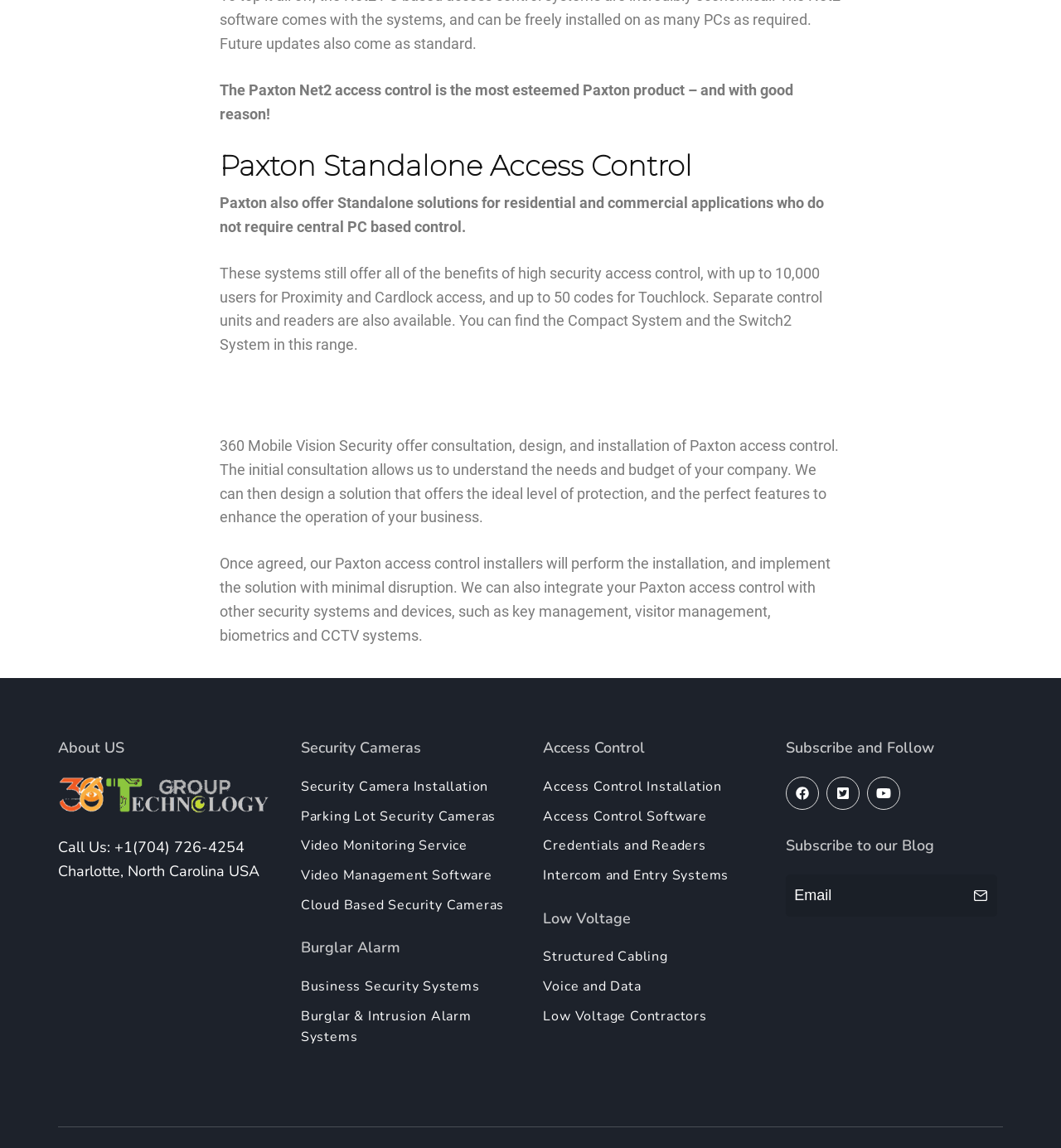Answer in one word or a short phrase: 
What is the purpose of the initial consultation?

understand needs and budget